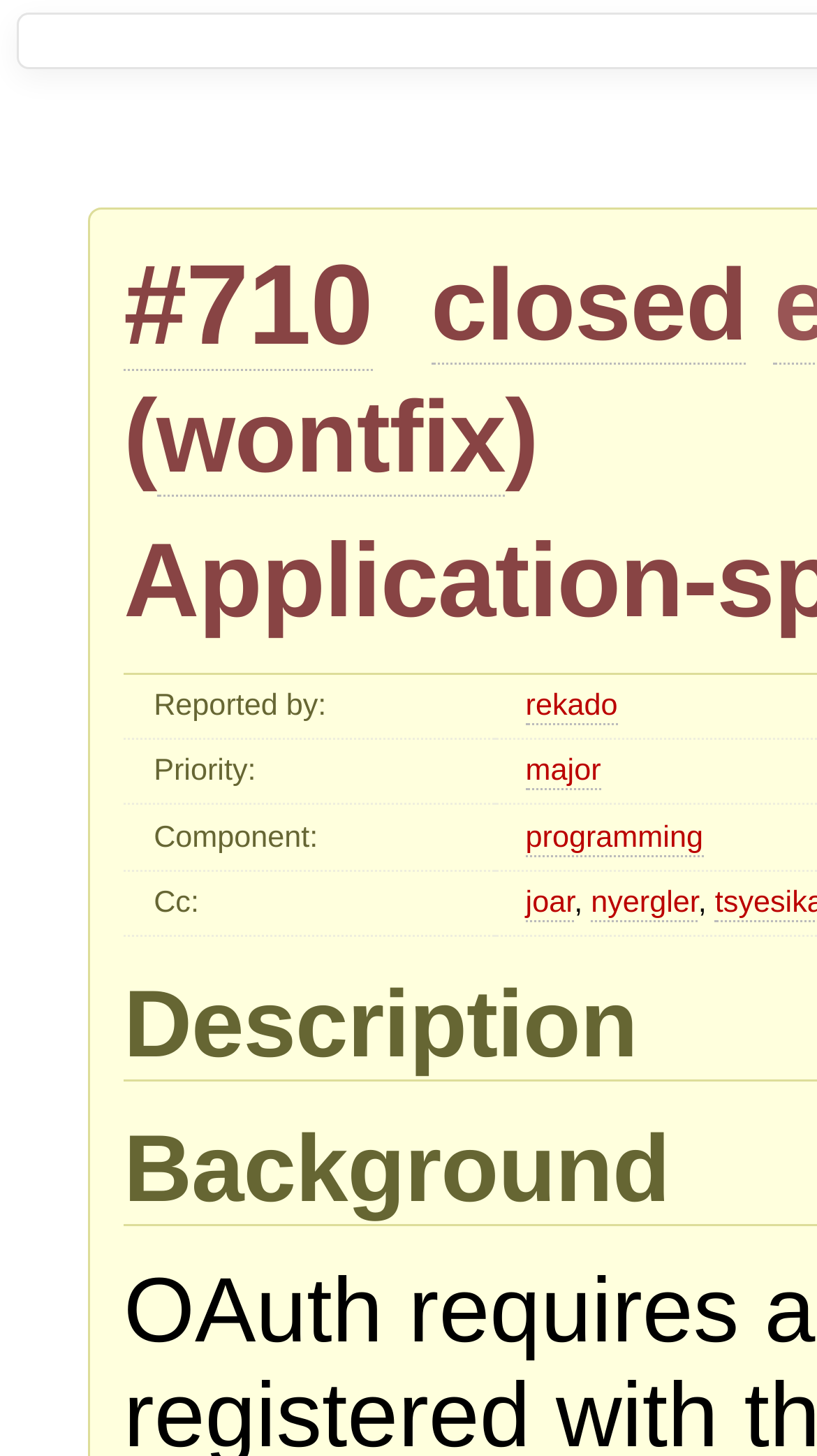Who reported the issue?
Please provide a detailed and thorough answer to the question.

I found the reporter's name by looking at the 'Reported by:' section, which is a row header, and the corresponding link 'rekado' next to it.